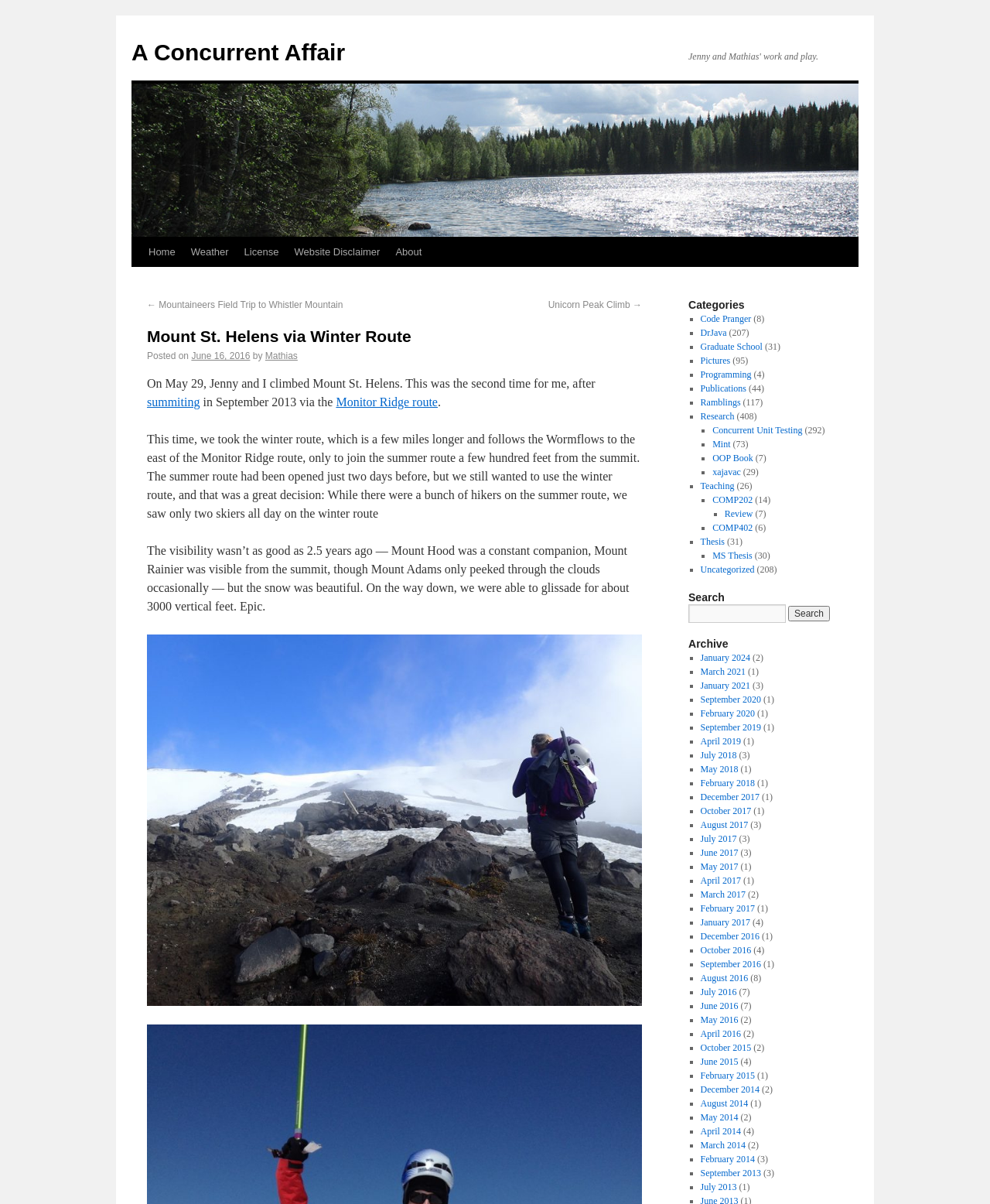Identify and generate the primary title of the webpage.

Mount St. Helens via Winter Route